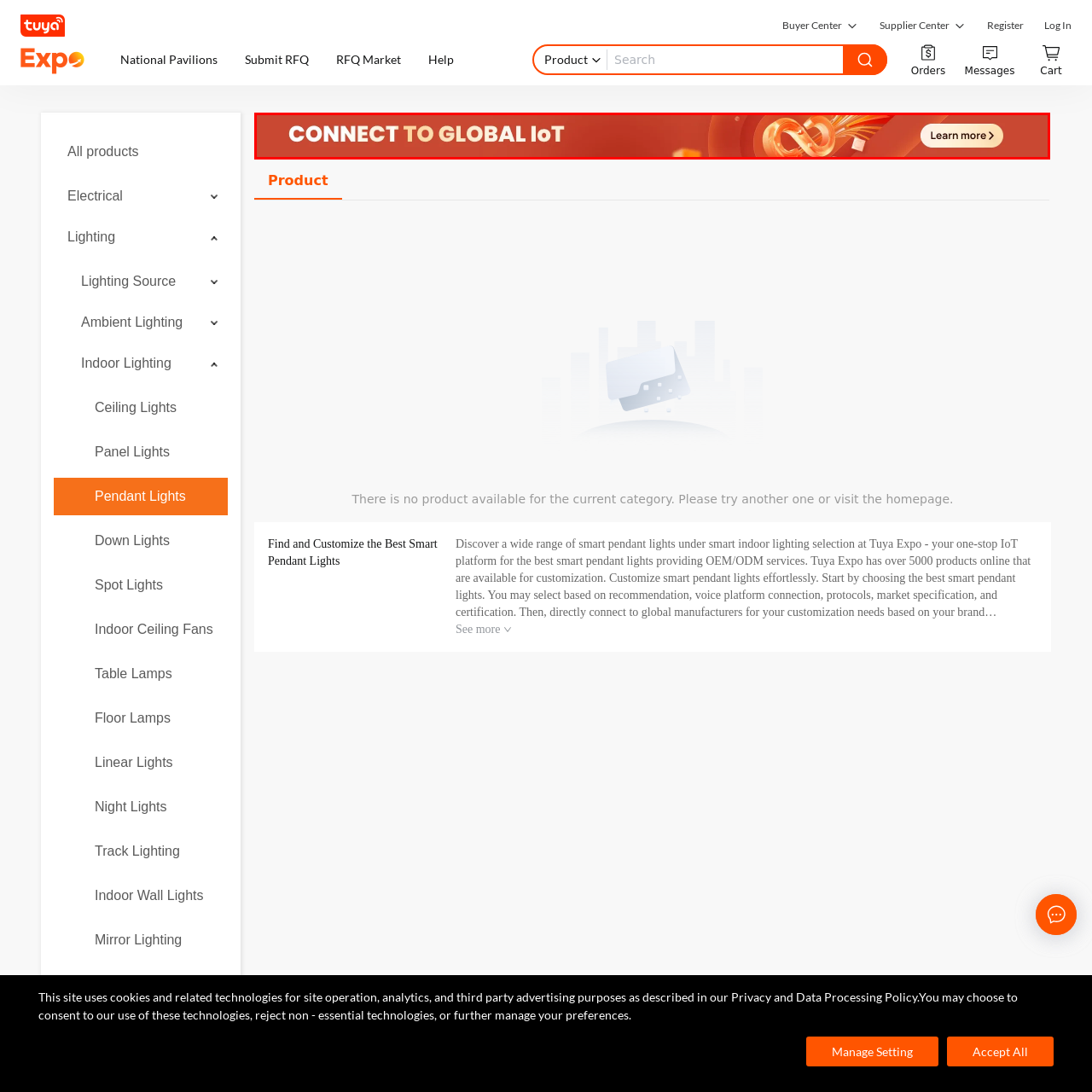Craft an in-depth description of the visual elements captured within the red box.

The image features a vibrant and engaging graphic promoting connectivity to global IoT (Internet of Things) solutions. The bold, eye-catching text reads "CONNECT TO GLOBAL IoT," emphasizing the expansive possibilities of IoT technology. The background showcases dynamic shapes and colors that create a modern, energetic feel, highlighting innovation and connectivity. Additionally, there is a call-to-action button labeled "Learn more," inviting viewers to explore further information about global IoT opportunities and services. This visual serves as an effective marketing tool, appealing to businesses and individuals interested in leveraging IoT for enhanced connectivity and efficiency.